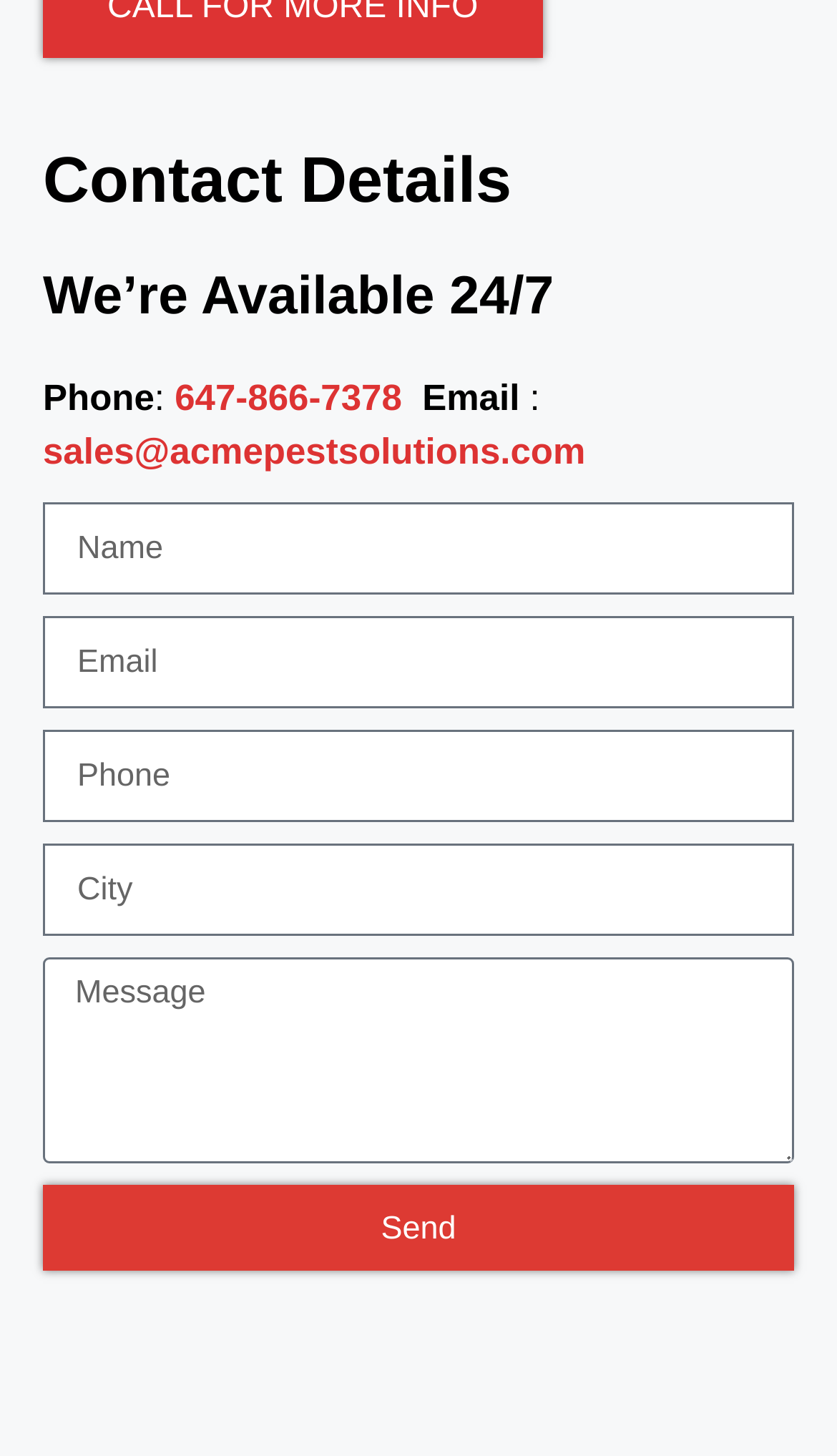Identify the bounding box coordinates of the region that should be clicked to execute the following instruction: "Enter your phone number".

[0.051, 0.502, 0.949, 0.565]